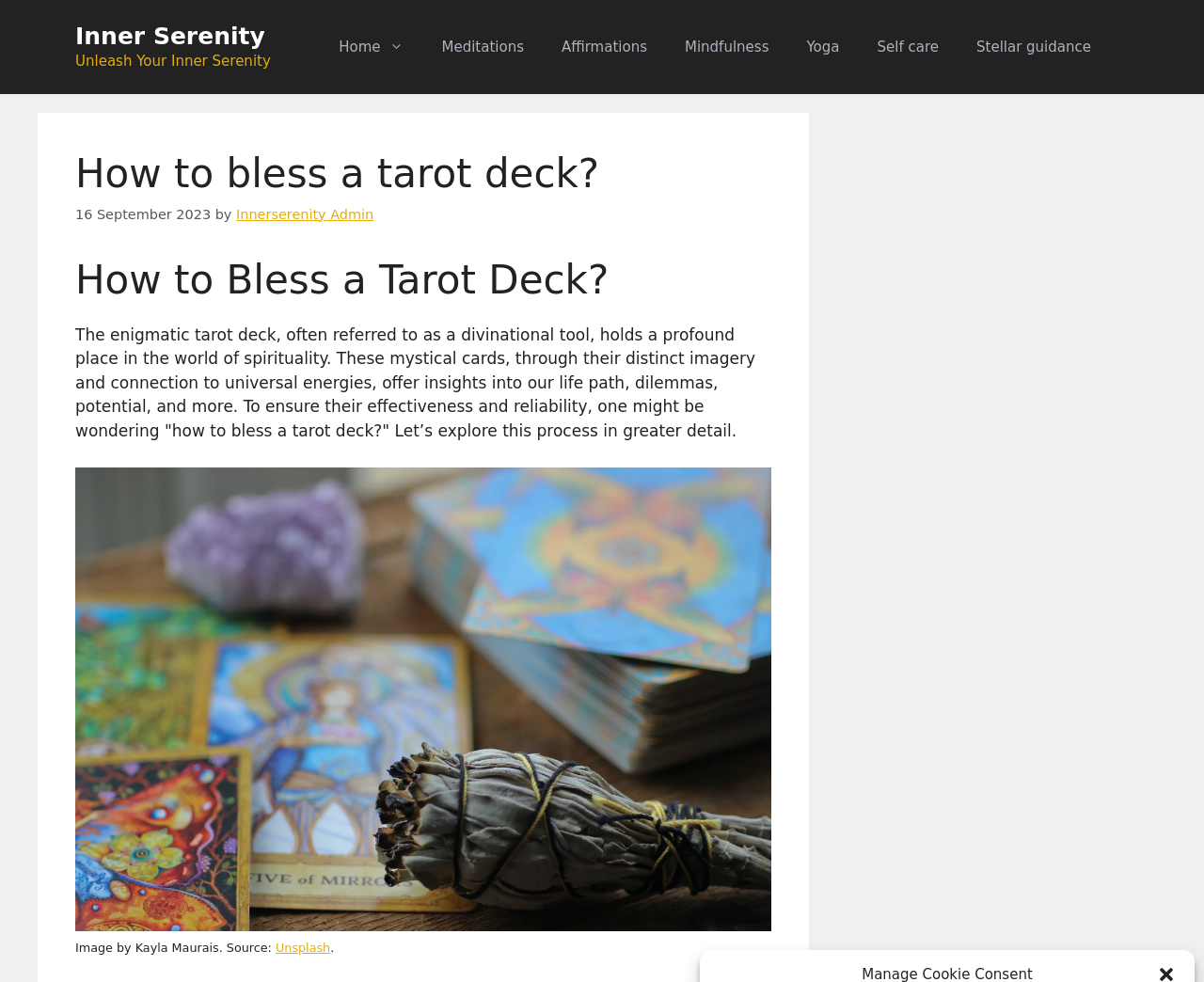Pinpoint the bounding box coordinates of the clickable area needed to execute the instruction: "Visit the 'Meditations' page". The coordinates should be specified as four float numbers between 0 and 1, i.e., [left, top, right, bottom].

[0.351, 0.019, 0.451, 0.077]